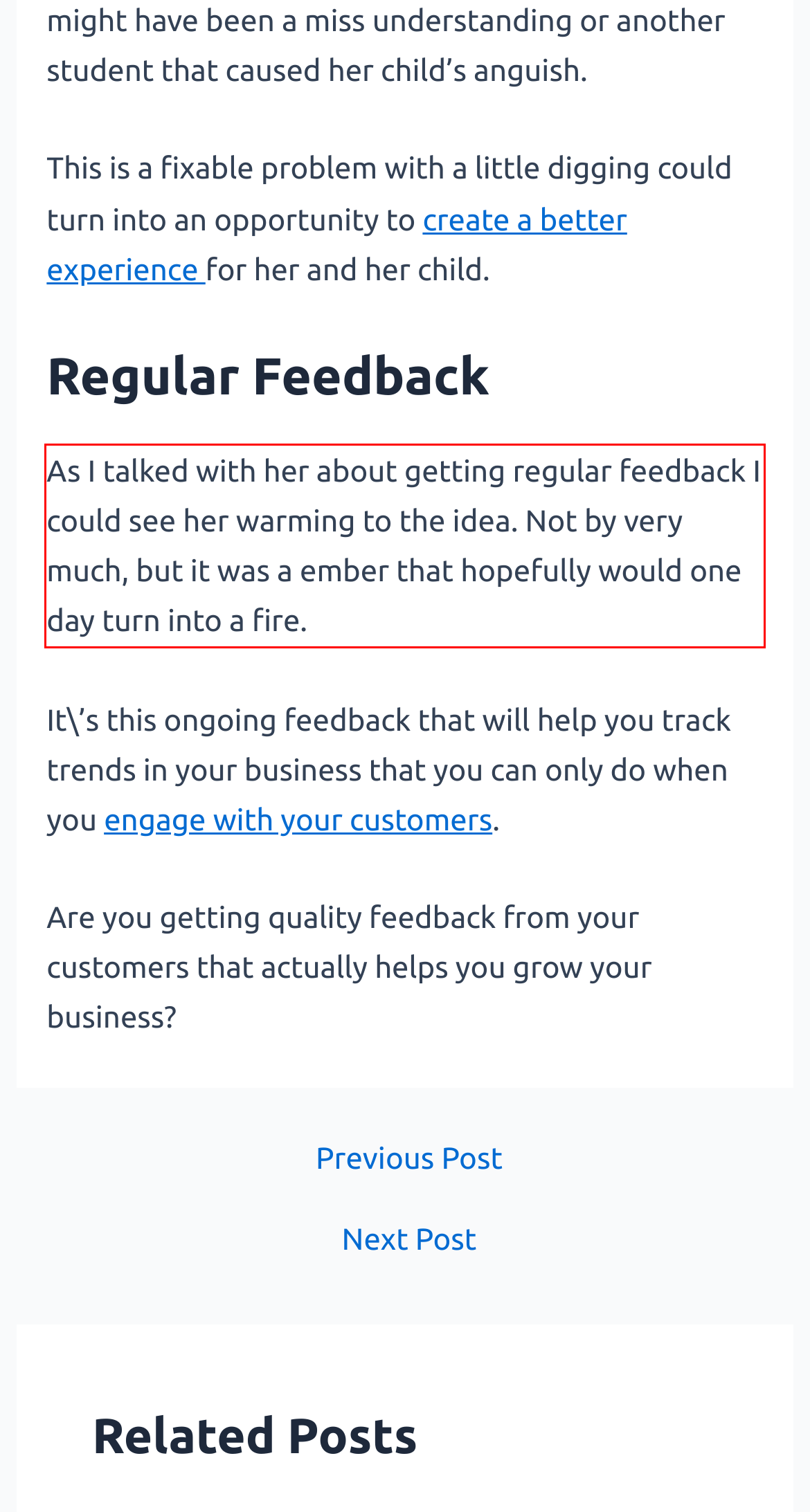From the given screenshot of a webpage, identify the red bounding box and extract the text content within it.

As I talked with her about getting regular feedback I could see her warming to the idea. Not by very much, but it was a ember that hopefully would one day turn into a fire.